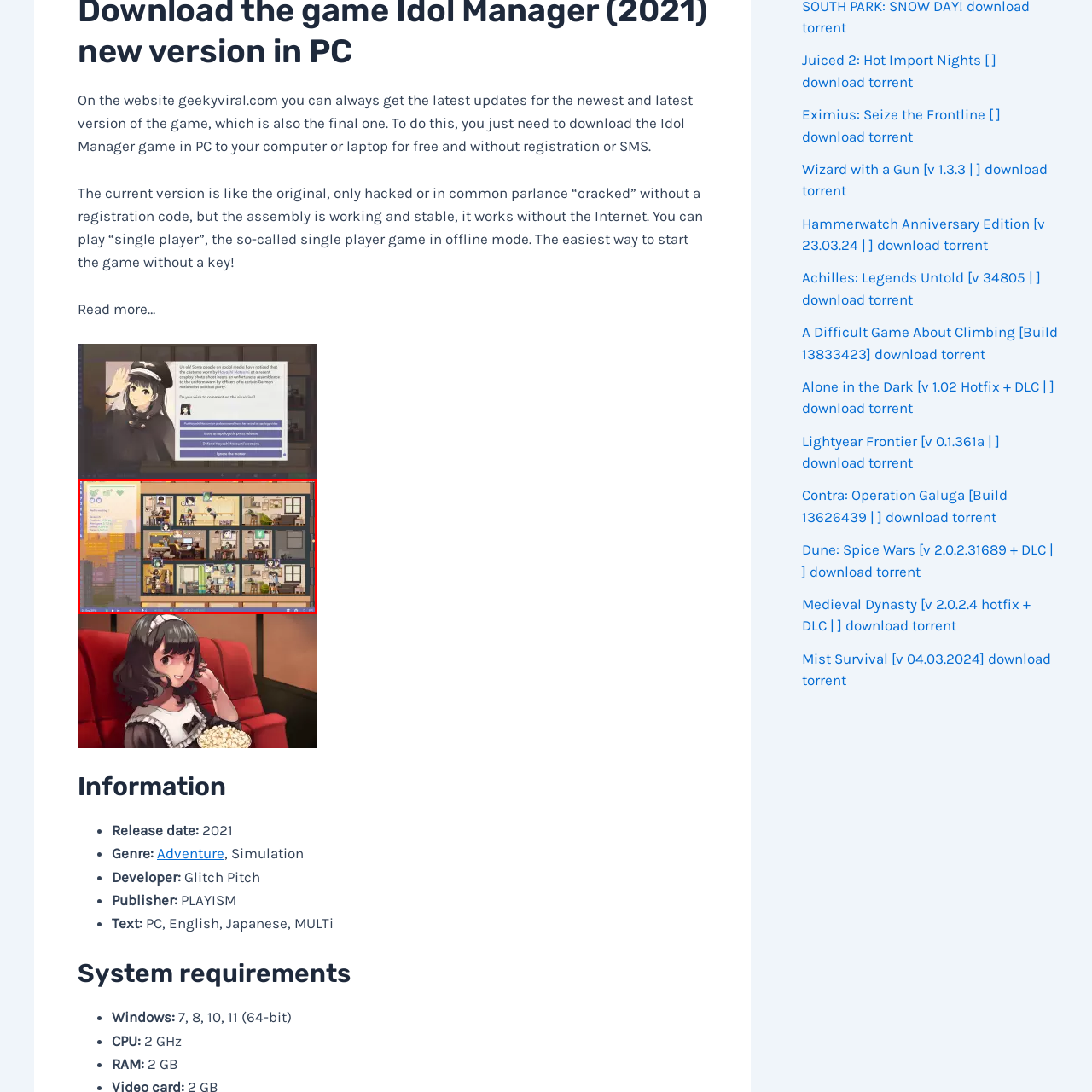Offer an in-depth description of the picture located within the red frame.

The image showcases a vibrant screenshot from the game "Idol Manager," a simulation game where players manage an idol agency. The interface displays a multi-story building filled with diverse characters engaged in various activities related to the management and development of idol performers. 

On the left side, a graphical overview presents key information about the game day, goals, and character statistics. The layout of the building includes rooms such as practice areas and workspace, emphasizing the strategic aspects of character placement and team management. The characters are illustrated with distinct personalities, reflecting various attributes integral to their success as idols. 

This engaging visual captures the essence of the game's playful yet strategic approach, illustrating how players can influence their idols' careers while navigating the challenges of the entertainment industry. "Idol Manager" blends simulation with resource management, providing an immersive experience for players looking to build their own idol empire.